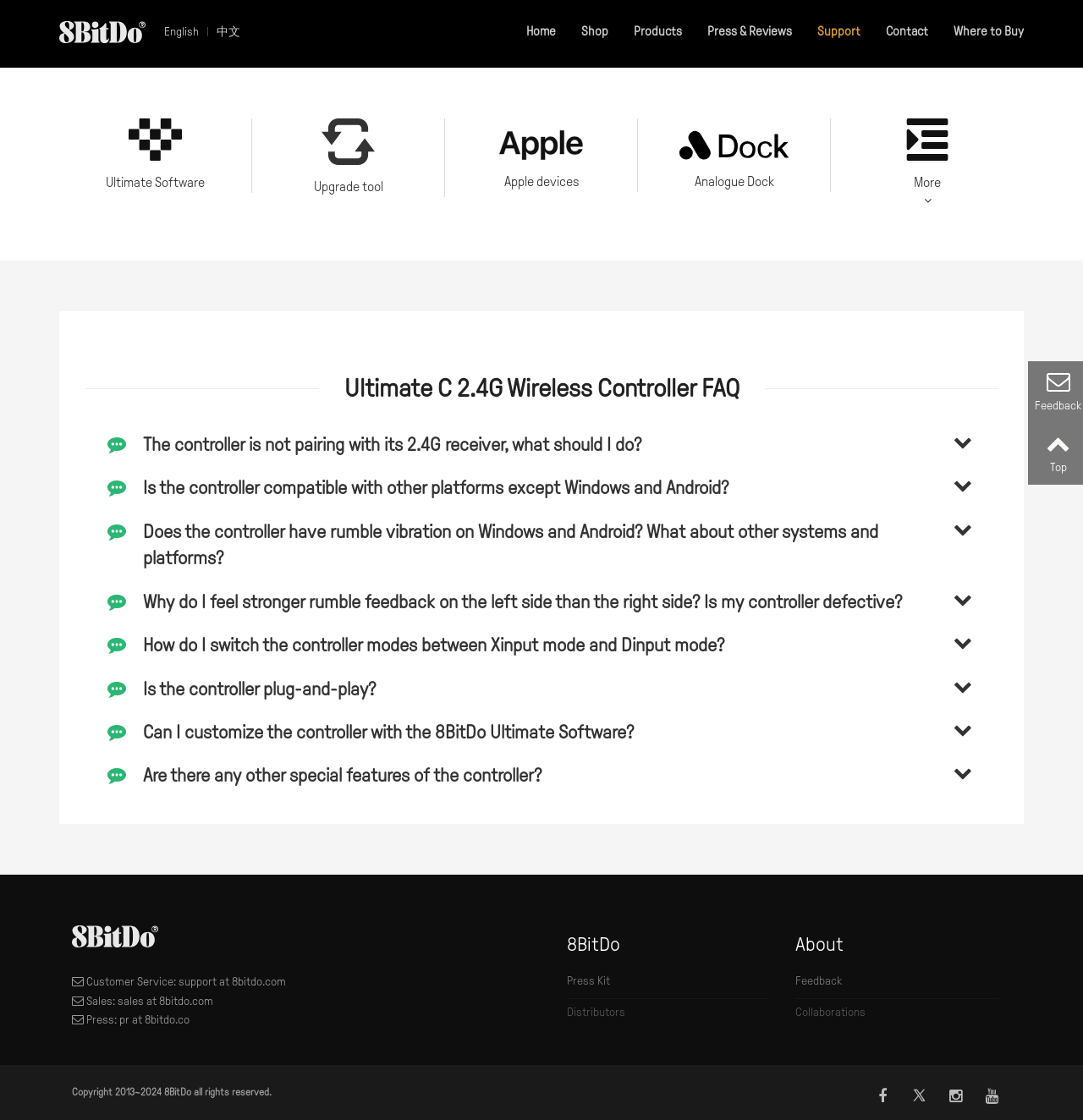Examine the image and give a thorough answer to the following question:
What is the name of the controller mentioned in the FAQ?

I found the answer by looking at the title of the FAQ page, which is 'Ultimate C 2.4G Wireless Controller FAQ | 8BitDo'. This suggests that the FAQ is about a specific controller model, which is the Ultimate C 2.4G Wireless Controller.